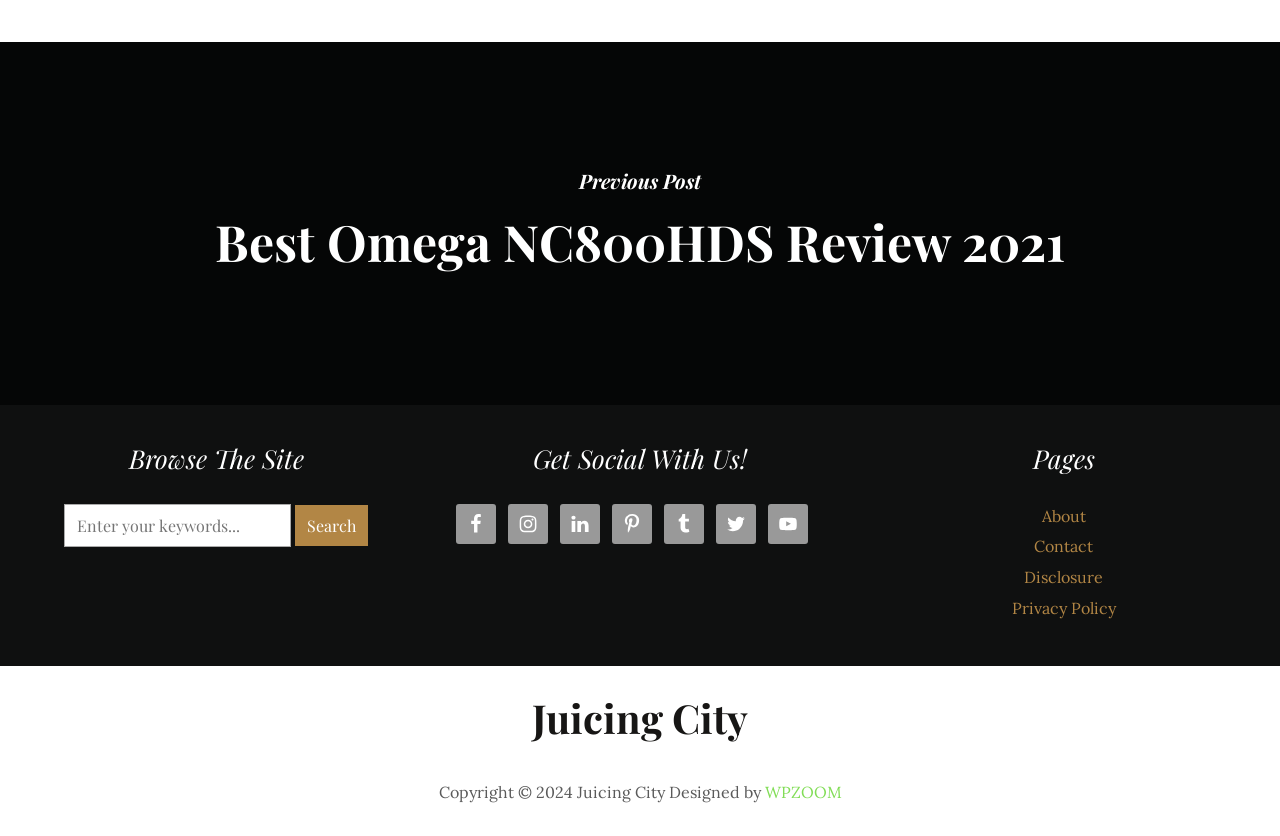Please give a one-word or short phrase response to the following question: 
How many social media links are there?

6